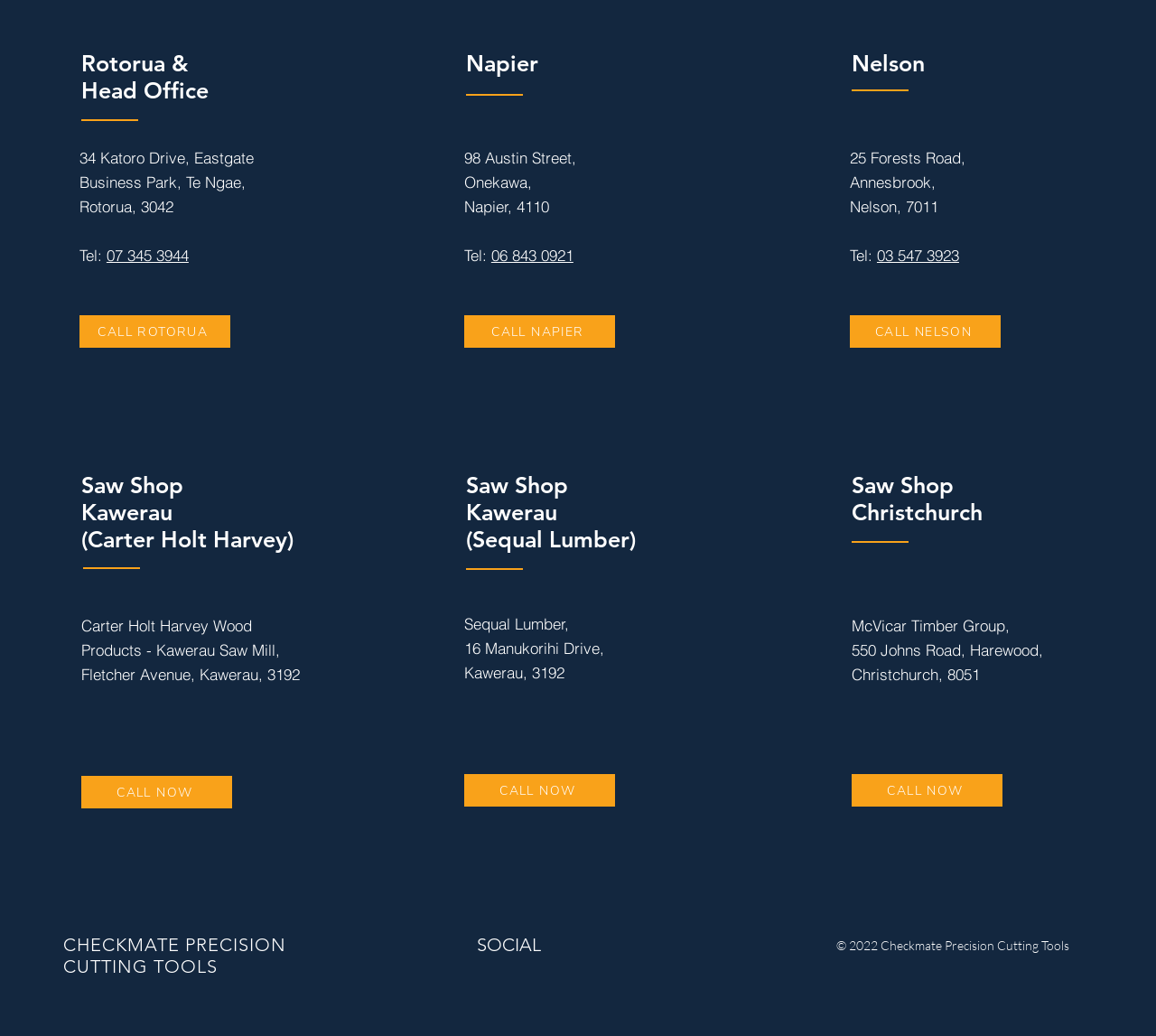What is the phone number of Napier office?
Give a one-word or short phrase answer based on the image.

06 843 0921